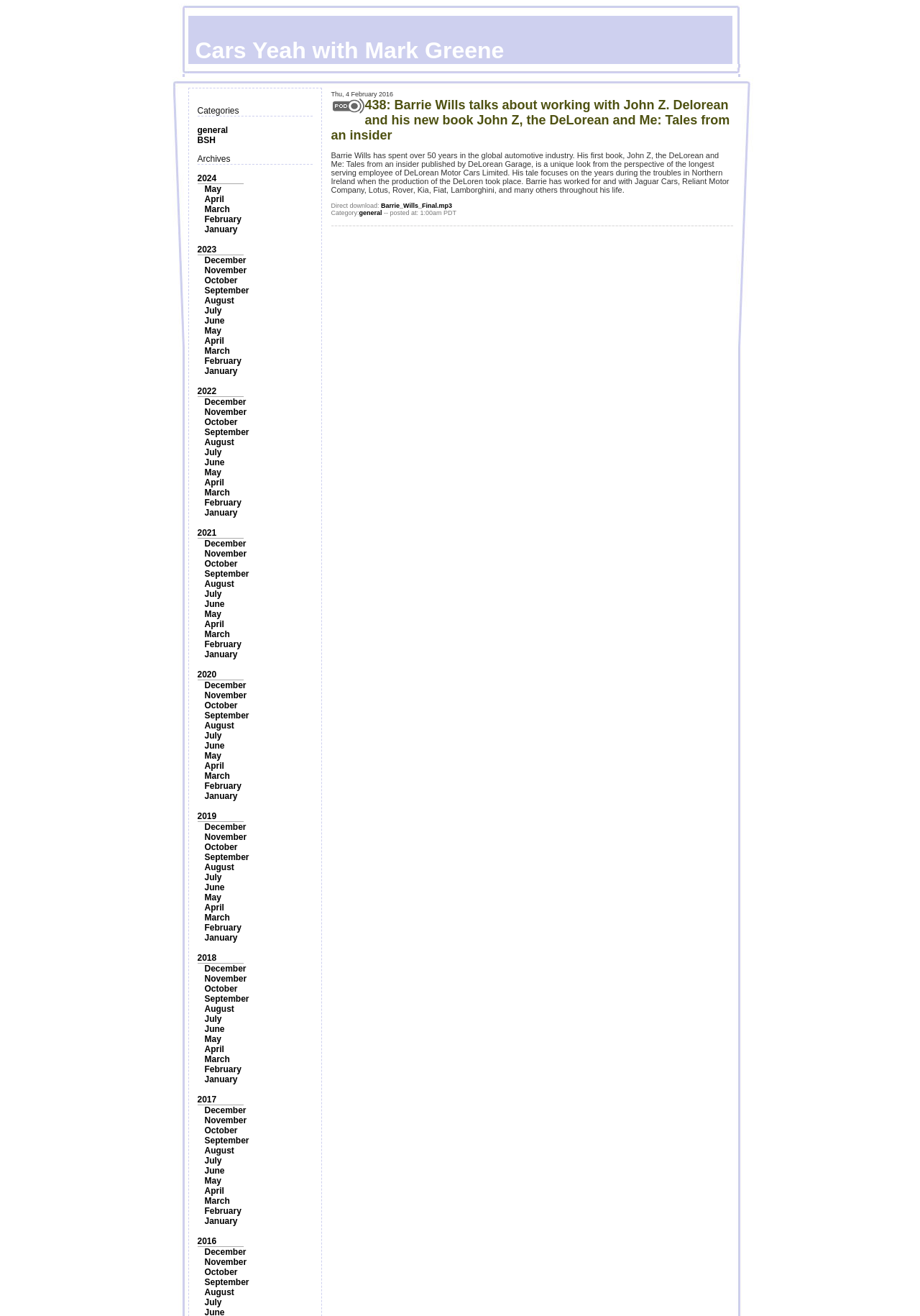Identify the bounding box coordinates for the region of the element that should be clicked to carry out the instruction: "View archives". The bounding box coordinates should be four float numbers between 0 and 1, i.e., [left, top, right, bottom].

[0.214, 0.117, 0.25, 0.125]